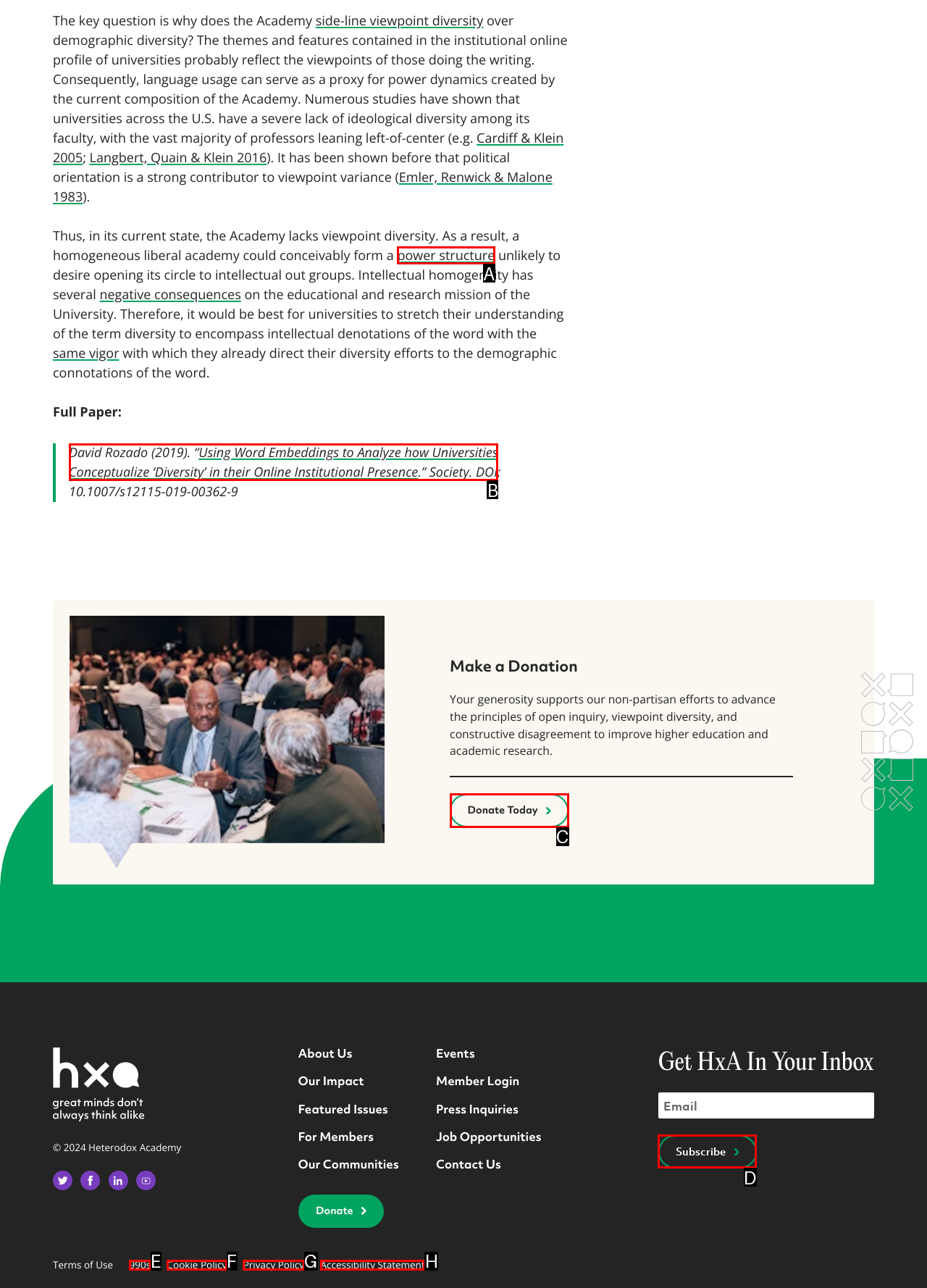Which option should be clicked to execute the task: Subscribe to the newsletter?
Reply with the letter of the chosen option.

D